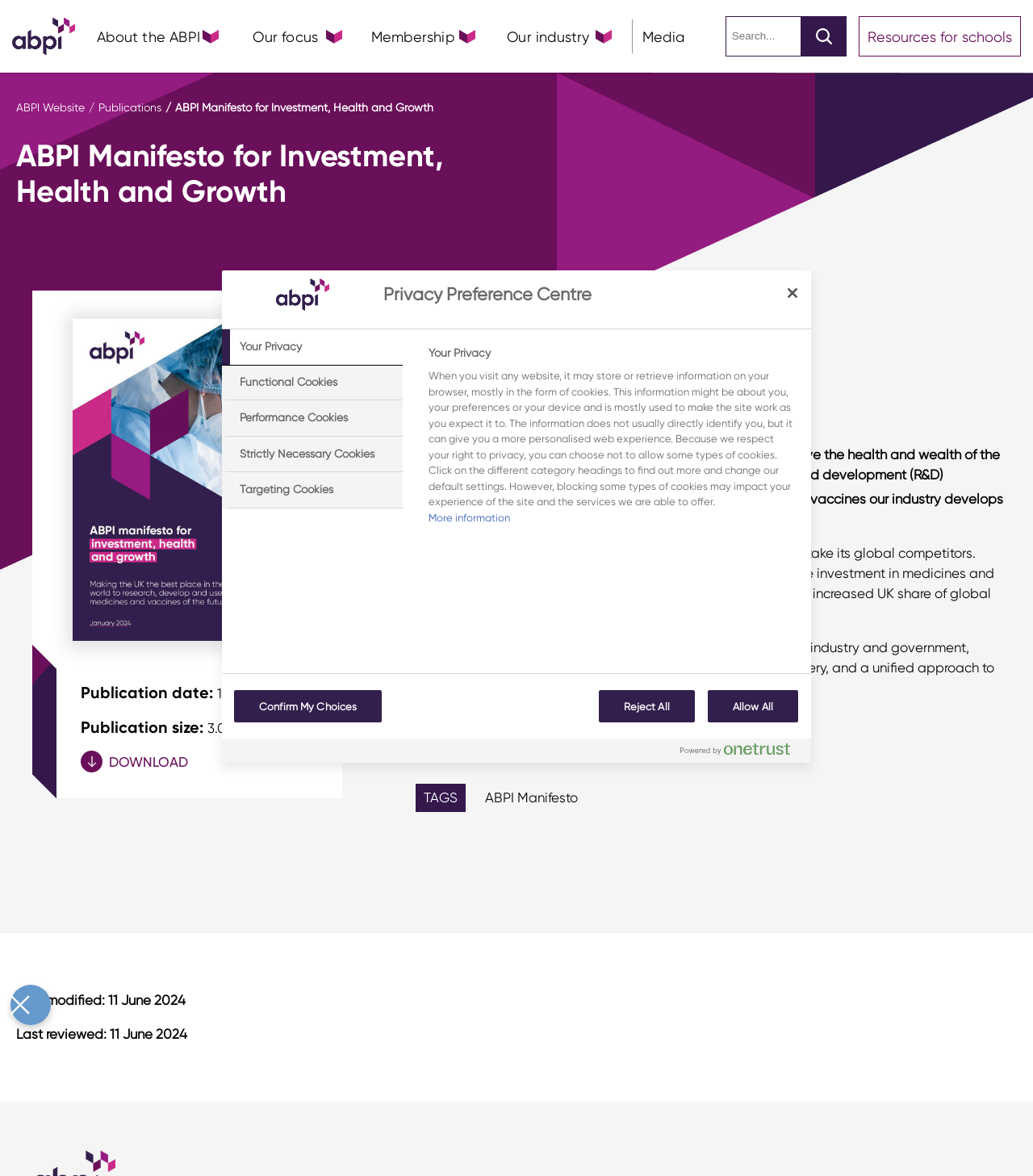Provide a one-word or short-phrase answer to the question:
What is the last modified date of the webpage?

11 June 2024